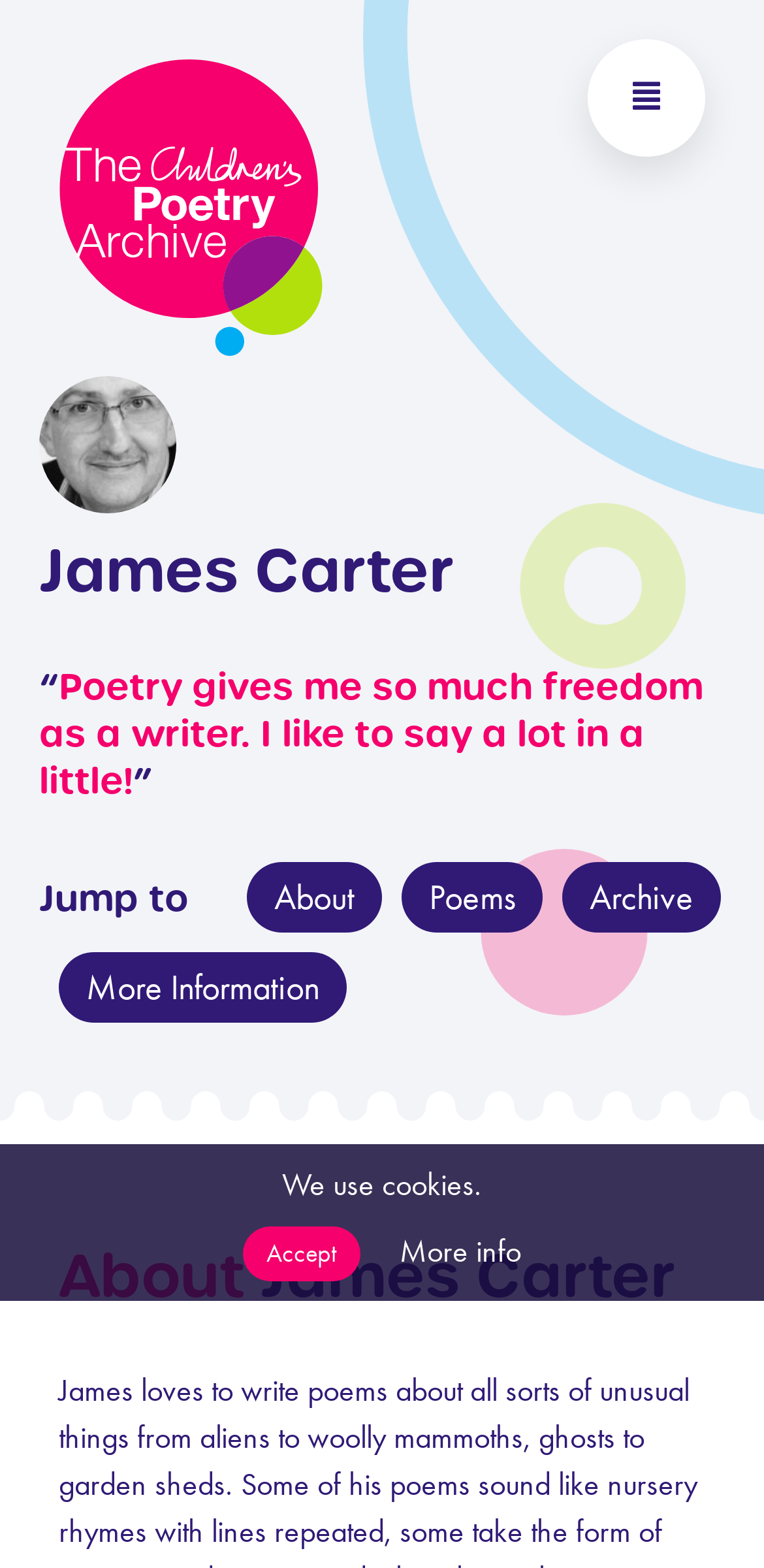Please locate the bounding box coordinates of the element's region that needs to be clicked to follow the instruction: "Go to The Children’s Poetry Archive". The bounding box coordinates should be provided as four float numbers between 0 and 1, i.e., [left, top, right, bottom].

[0.077, 0.0, 0.423, 0.24]